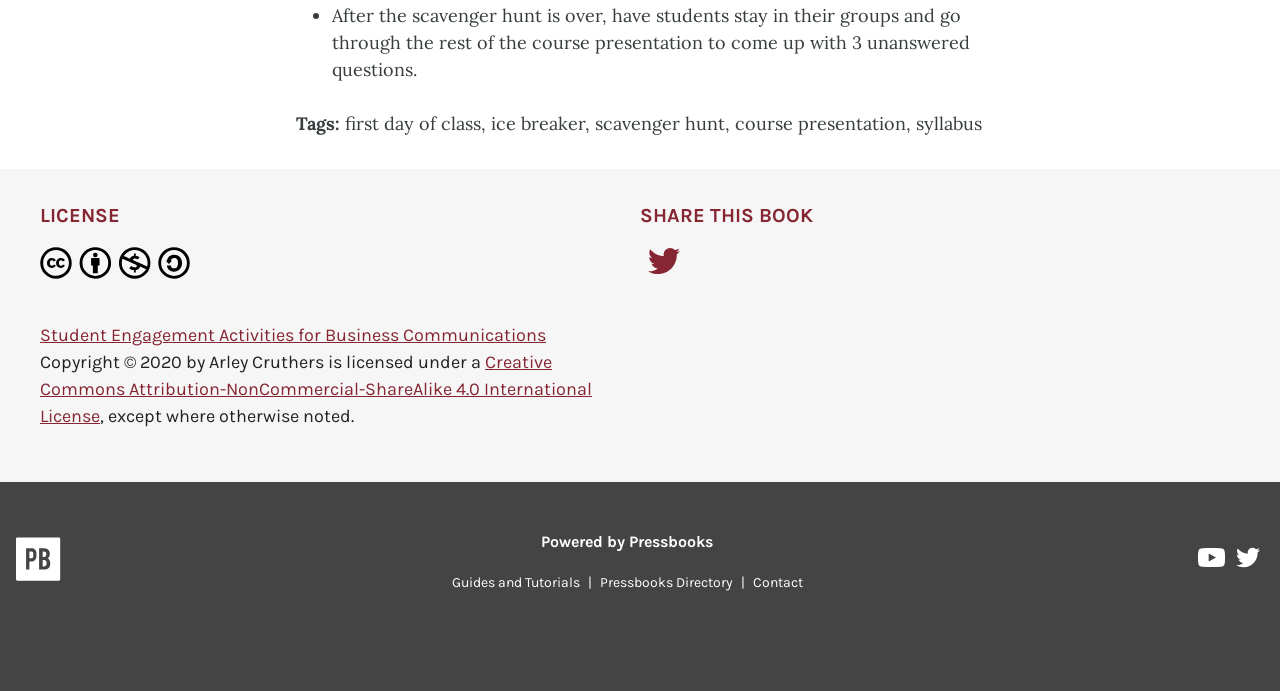Give a concise answer using only one word or phrase for this question:
What is the topic of the course presentation?

Business Communications